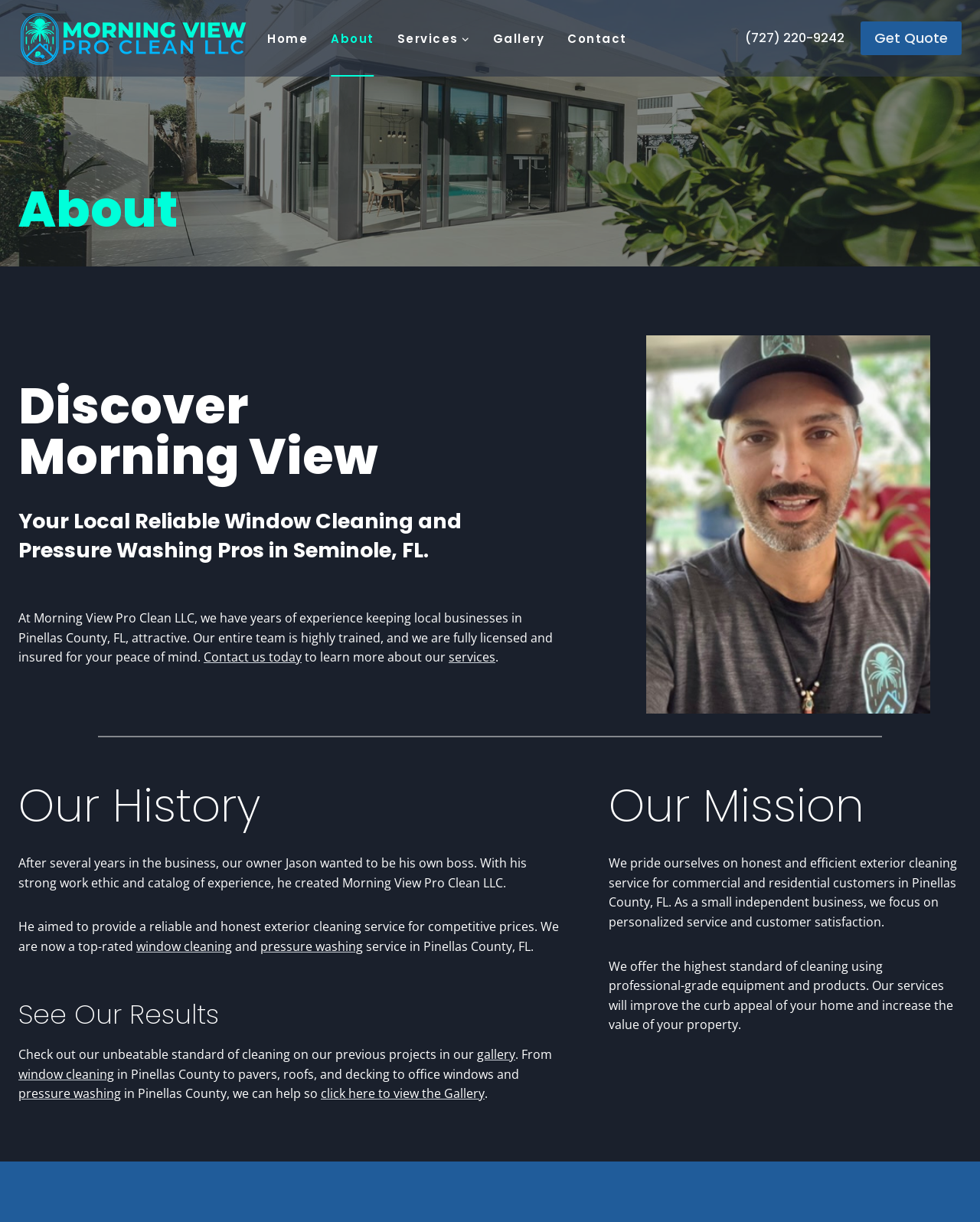Please find and report the bounding box coordinates of the element to click in order to perform the following action: "Click the 'Get Quote' button". The coordinates should be expressed as four float numbers between 0 and 1, in the format [left, top, right, bottom].

[0.878, 0.018, 0.981, 0.045]